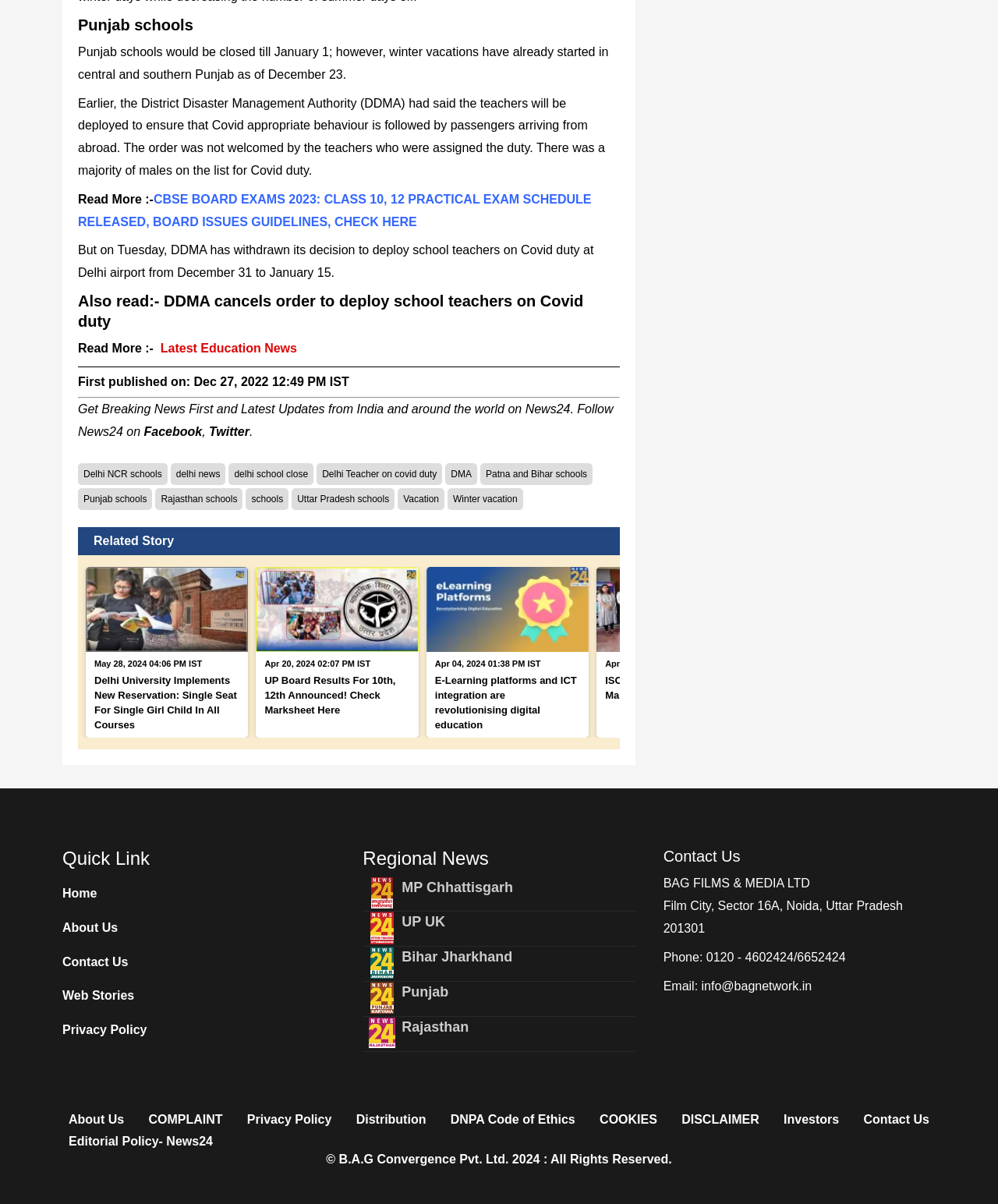Using the details from the image, please elaborate on the following question: What is the purpose of the 'Quick Link' section?

The 'Quick Link' section is located at the bottom of the webpage and contains links to other pages such as 'Home', 'About Us', and 'Contact Us'. The purpose of this section is to provide quick access to these pages, allowing users to navigate easily within the website.